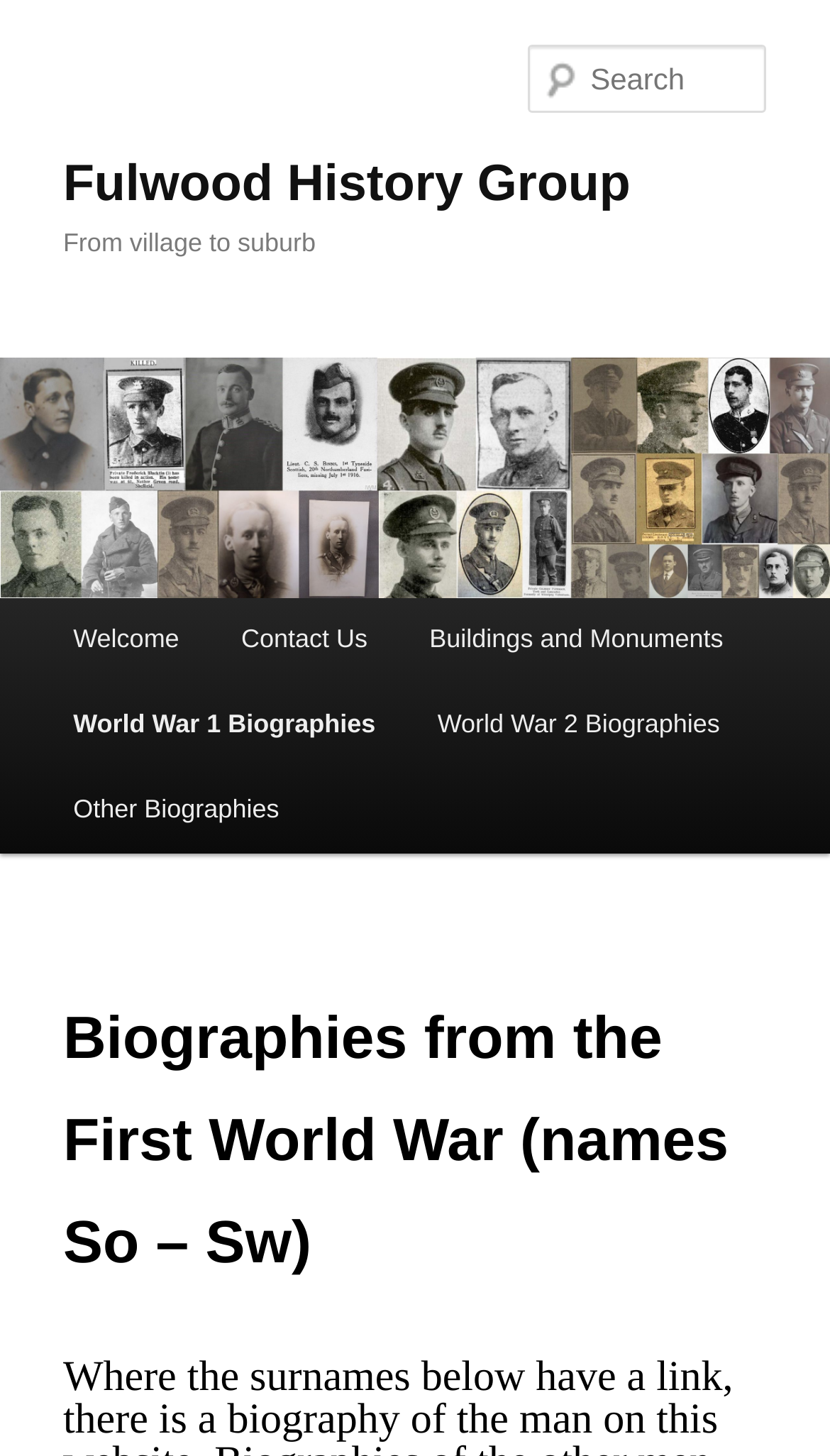Use a single word or phrase to answer the question:
How many main menu items are there?

5